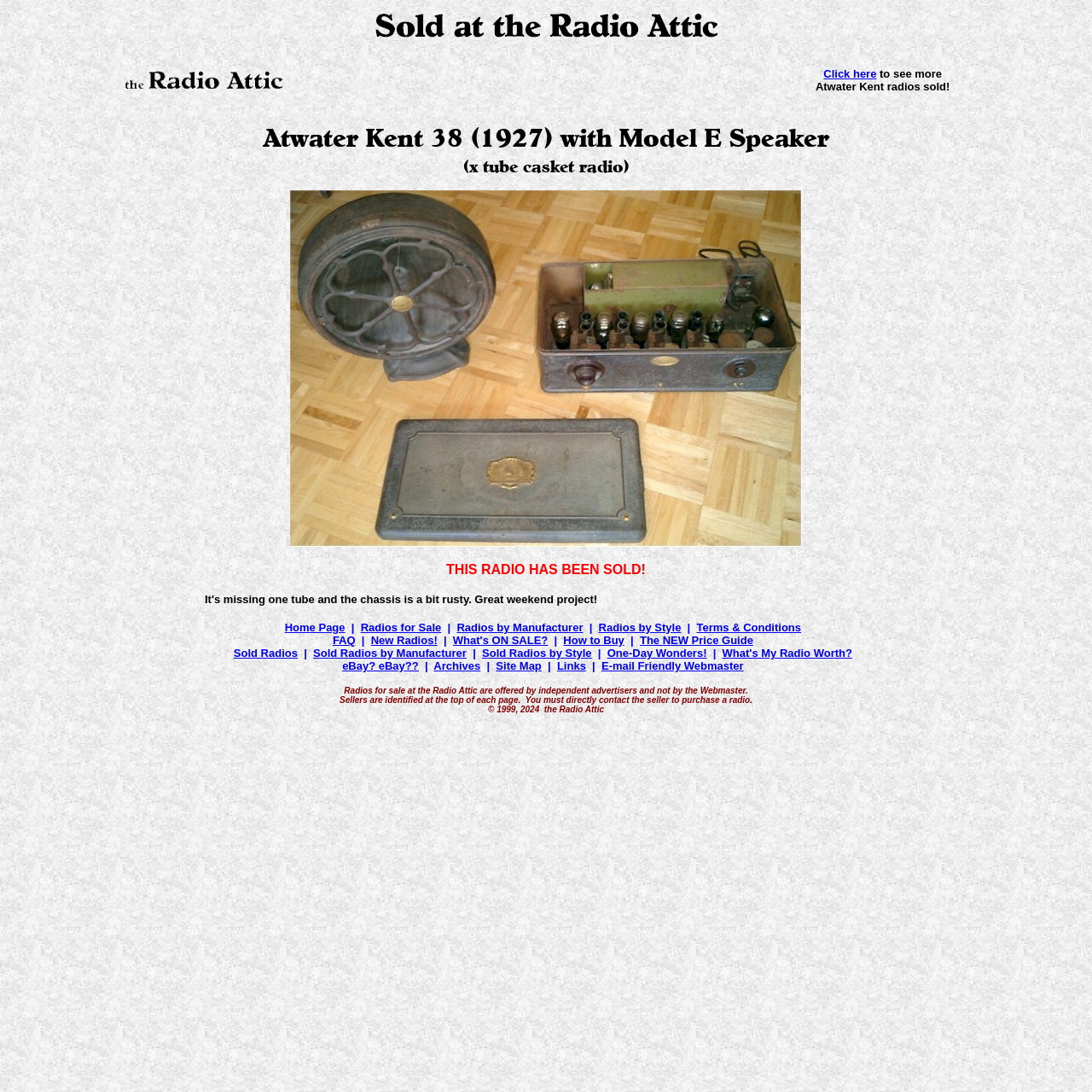Using the elements shown in the image, answer the question comprehensively: What is the copyright year of the website?

The copyright year of the website can be found in the static text element ' 1999, 2024 ' which is located at the bottom of the webpage.